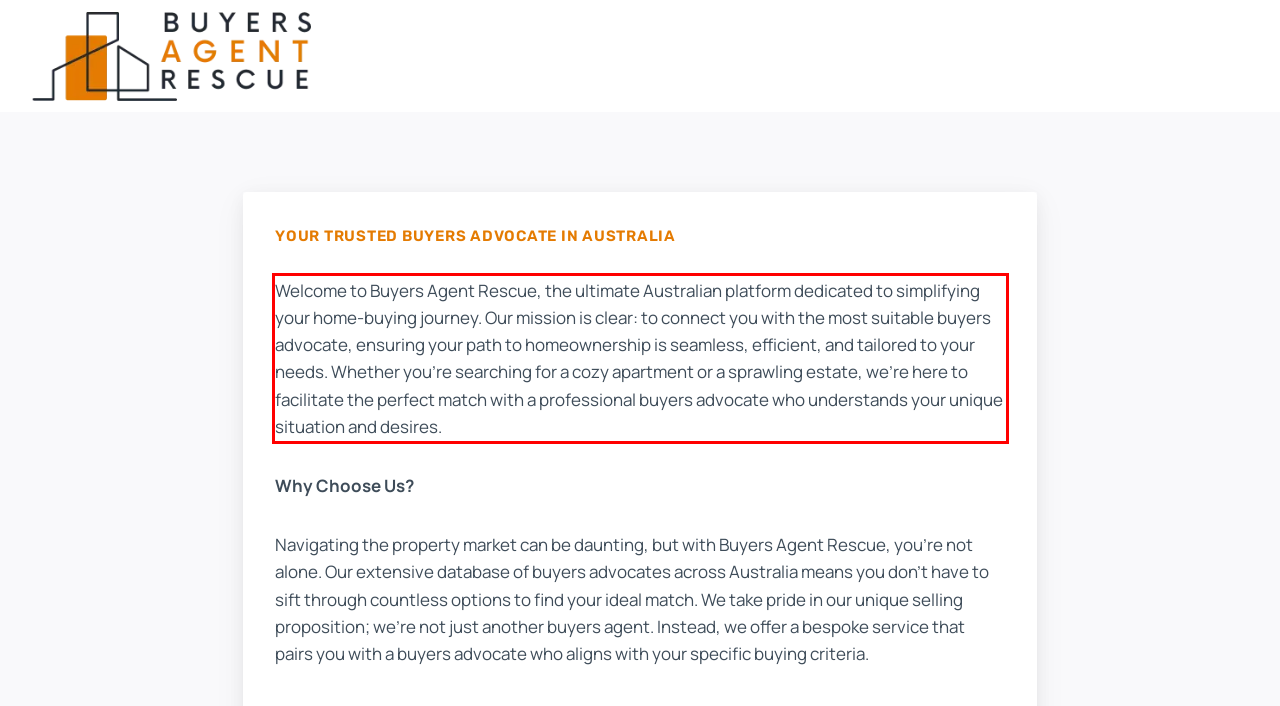Examine the screenshot of the webpage, locate the red bounding box, and perform OCR to extract the text contained within it.

Welcome to Buyers Agent Rescue, the ultimate Australian platform dedicated to simplifying your home-buying journey. Our mission is clear: to connect you with the most suitable buyers advocate, ensuring your path to homeownership is seamless, efficient, and tailored to your needs. Whether you’re searching for a cozy apartment or a sprawling estate, we’re here to facilitate the perfect match with a professional buyers advocate who understands your unique situation and desires.